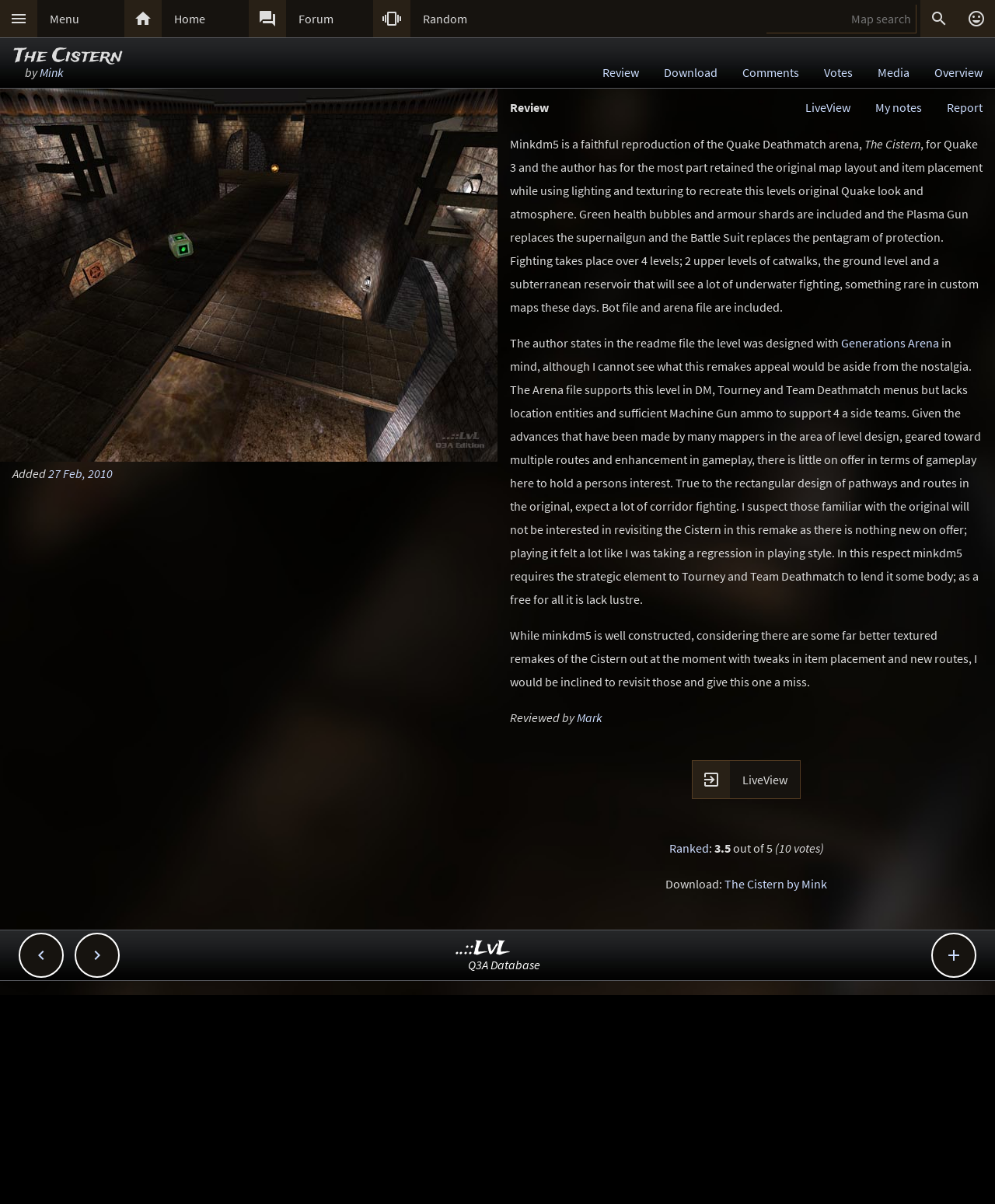Identify the bounding box of the UI element described as follows: "27 Feb, 2010". Provide the coordinates as four float numbers in the range of 0 to 1 [left, top, right, bottom].

[0.048, 0.387, 0.113, 0.4]